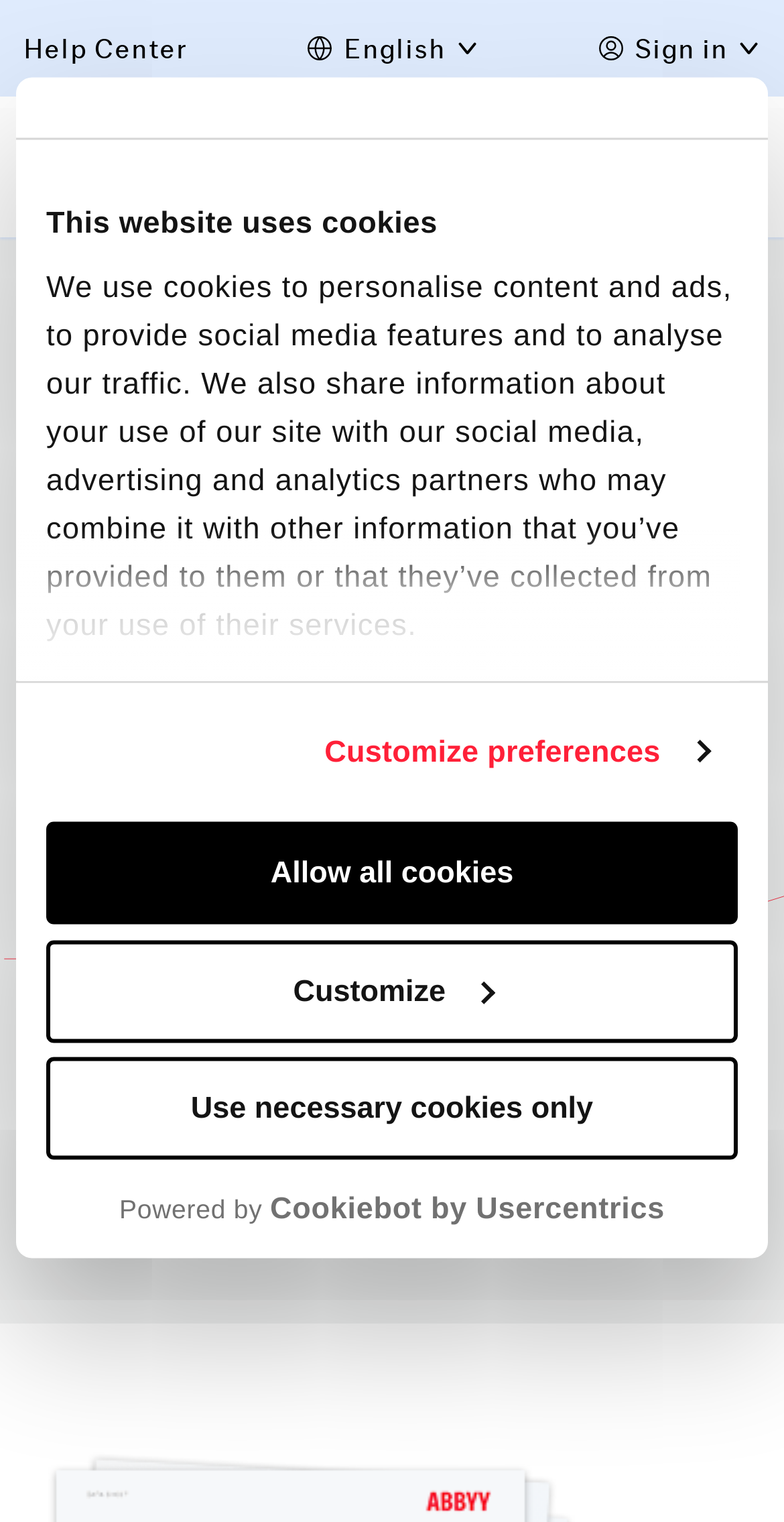Please specify the bounding box coordinates of the element that should be clicked to execute the given instruction: 'Click the Help Center link'. Ensure the coordinates are four float numbers between 0 and 1, expressed as [left, top, right, bottom].

[0.031, 0.015, 0.24, 0.048]